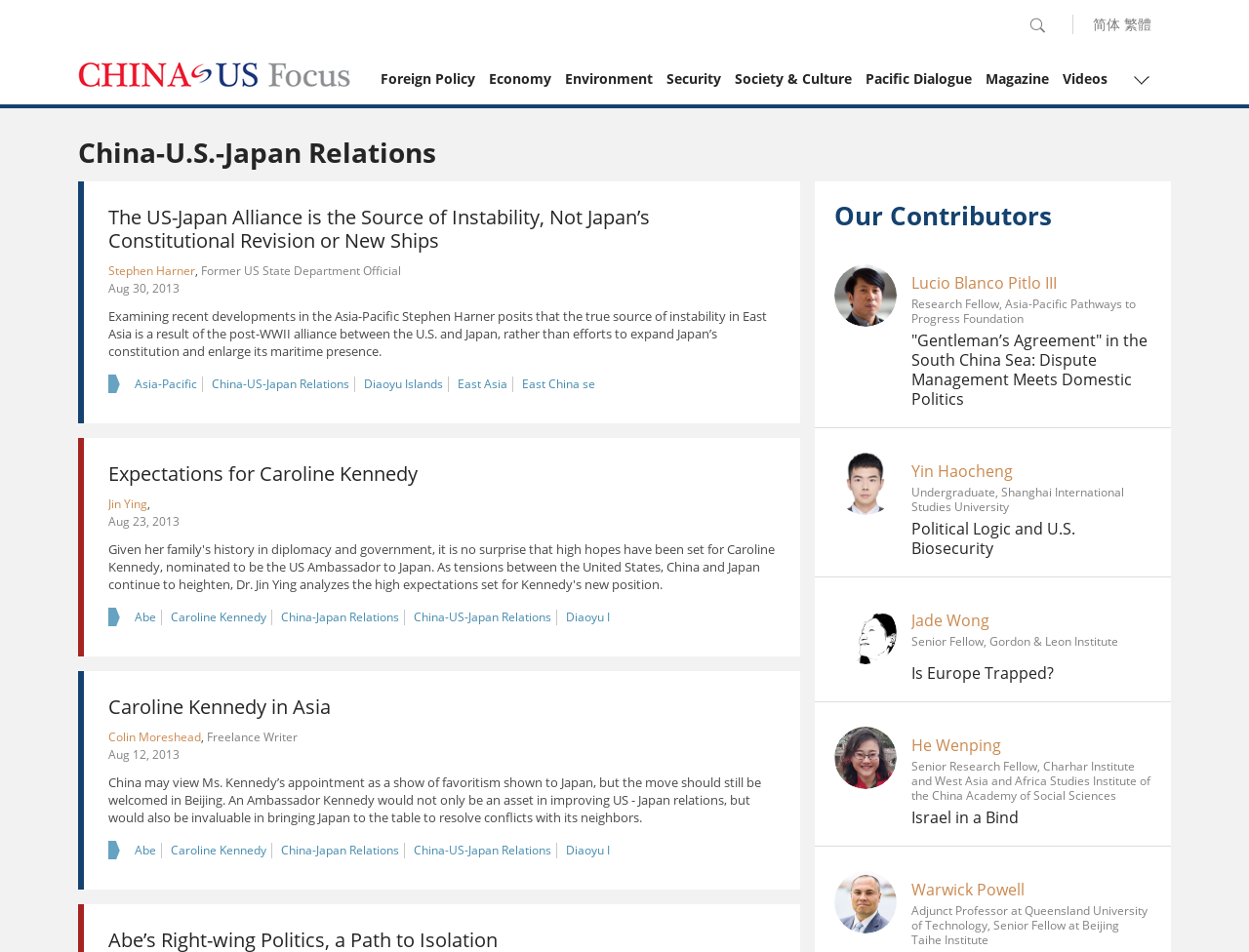Please determine the bounding box coordinates of the element to click on in order to accomplish the following task: "Check contributor Lucio Blanco Pitlo III". Ensure the coordinates are four float numbers ranging from 0 to 1, i.e., [left, top, right, bottom].

[0.73, 0.286, 0.846, 0.308]